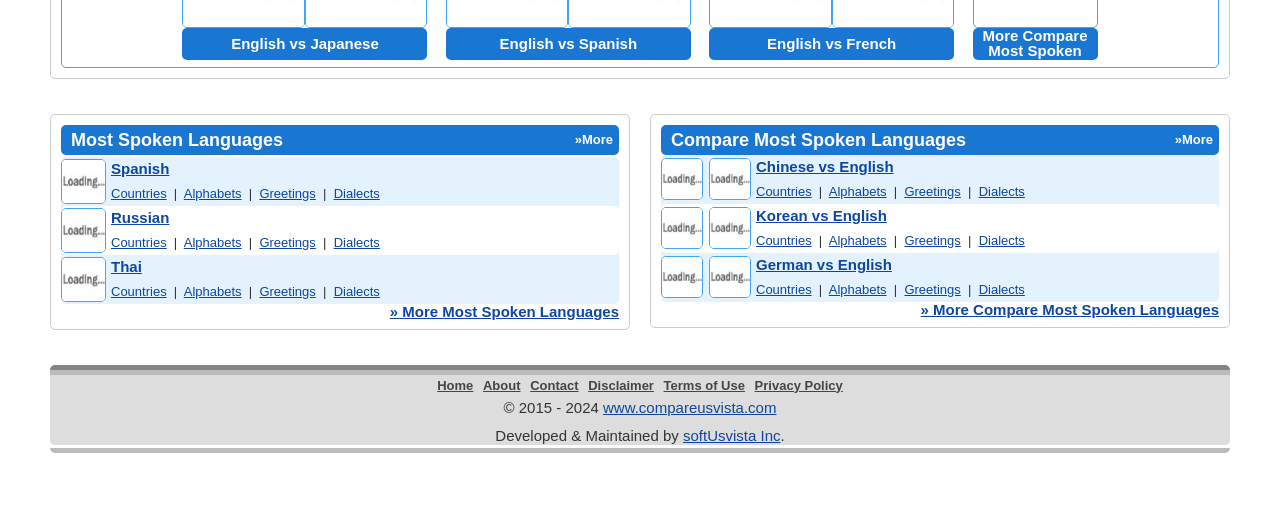Determine the bounding box coordinates for the clickable element required to fulfill the instruction: "Explore Korean vs English dialects". Provide the coordinates as four float numbers between 0 and 1, i.e., [left, top, right, bottom].

[0.765, 0.459, 0.801, 0.489]